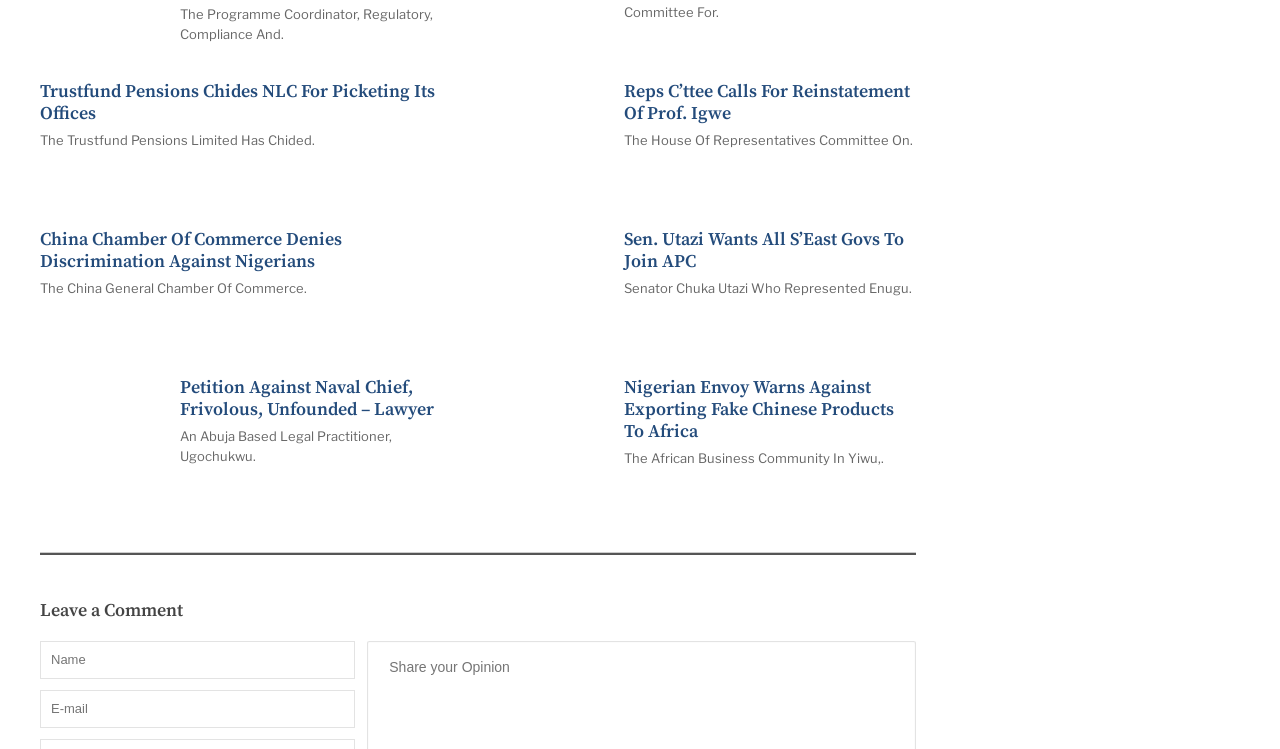Specify the bounding box coordinates of the element's region that should be clicked to achieve the following instruction: "Enter your name". The bounding box coordinates consist of four float numbers between 0 and 1, in the format [left, top, right, bottom].

[0.031, 0.856, 0.278, 0.907]